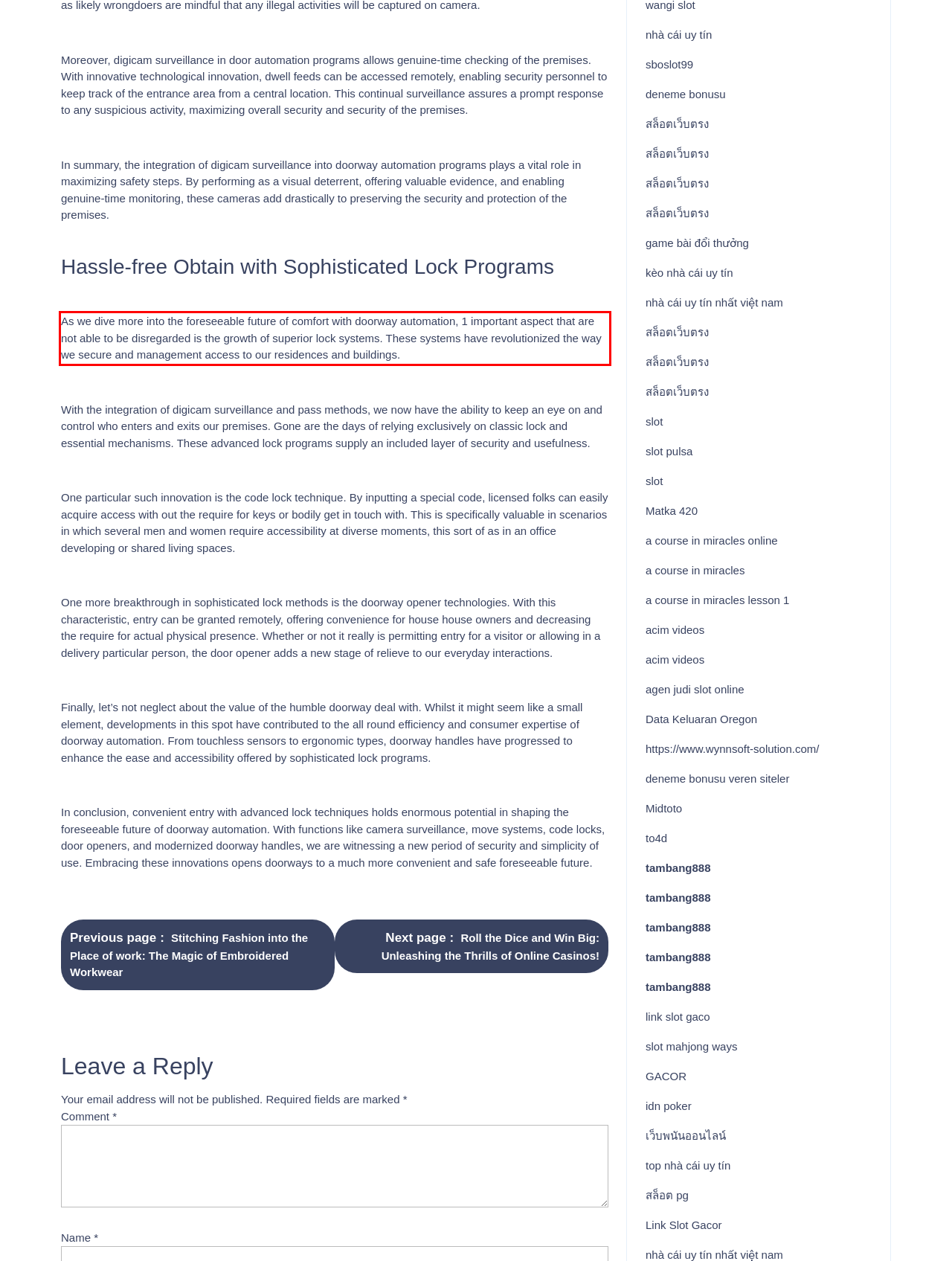You are provided with a screenshot of a webpage featuring a red rectangle bounding box. Extract the text content within this red bounding box using OCR.

As we dive more into the foreseeable future of comfort with doorway automation, 1 important aspect that are not able to be disregarded is the growth of superior lock systems. These systems have revolutionized the way we secure and management access to our residences and buildings.